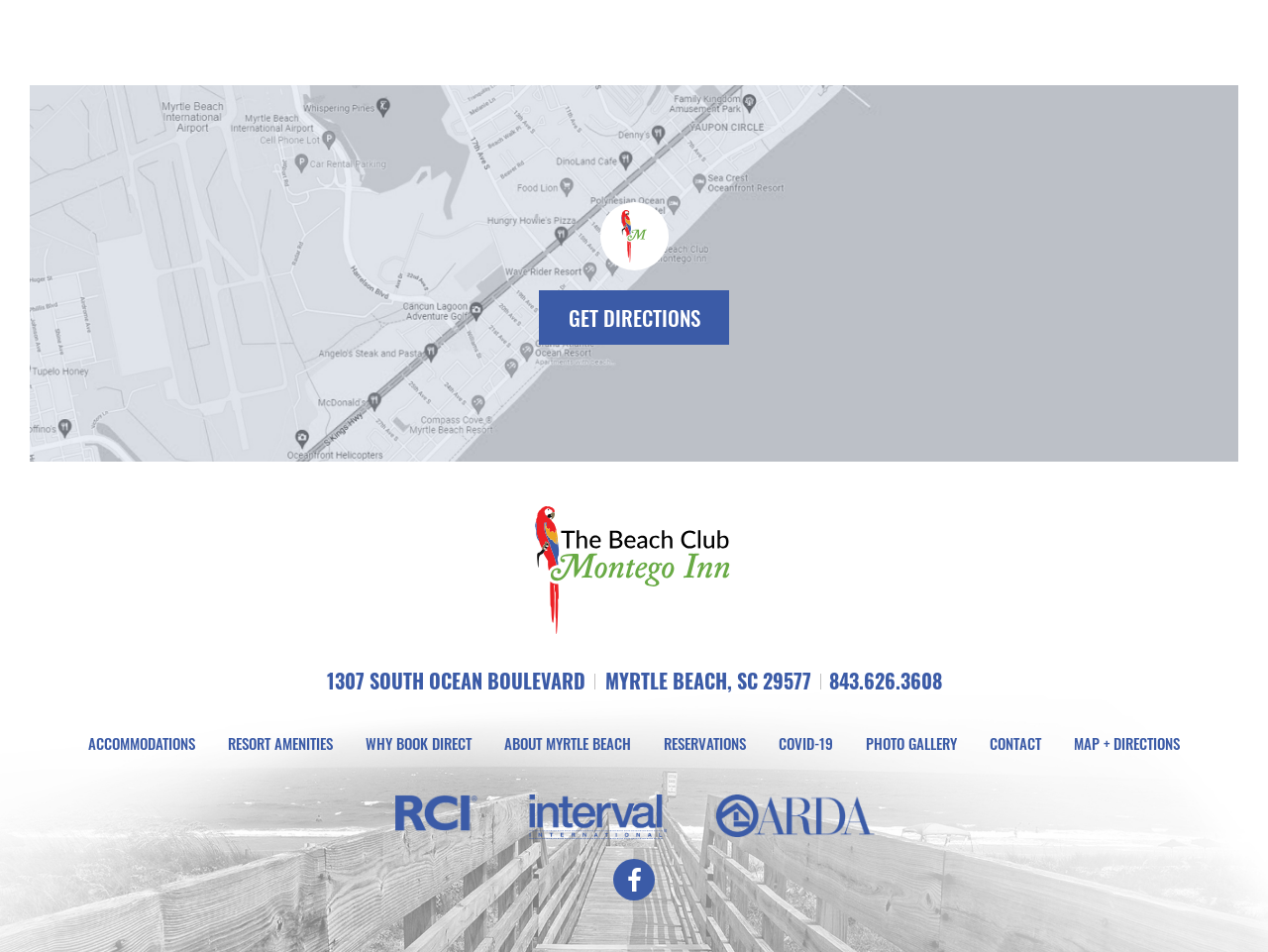Identify the bounding box coordinates necessary to click and complete the given instruction: "Click the logo".

[0.353, 0.212, 0.647, 0.284]